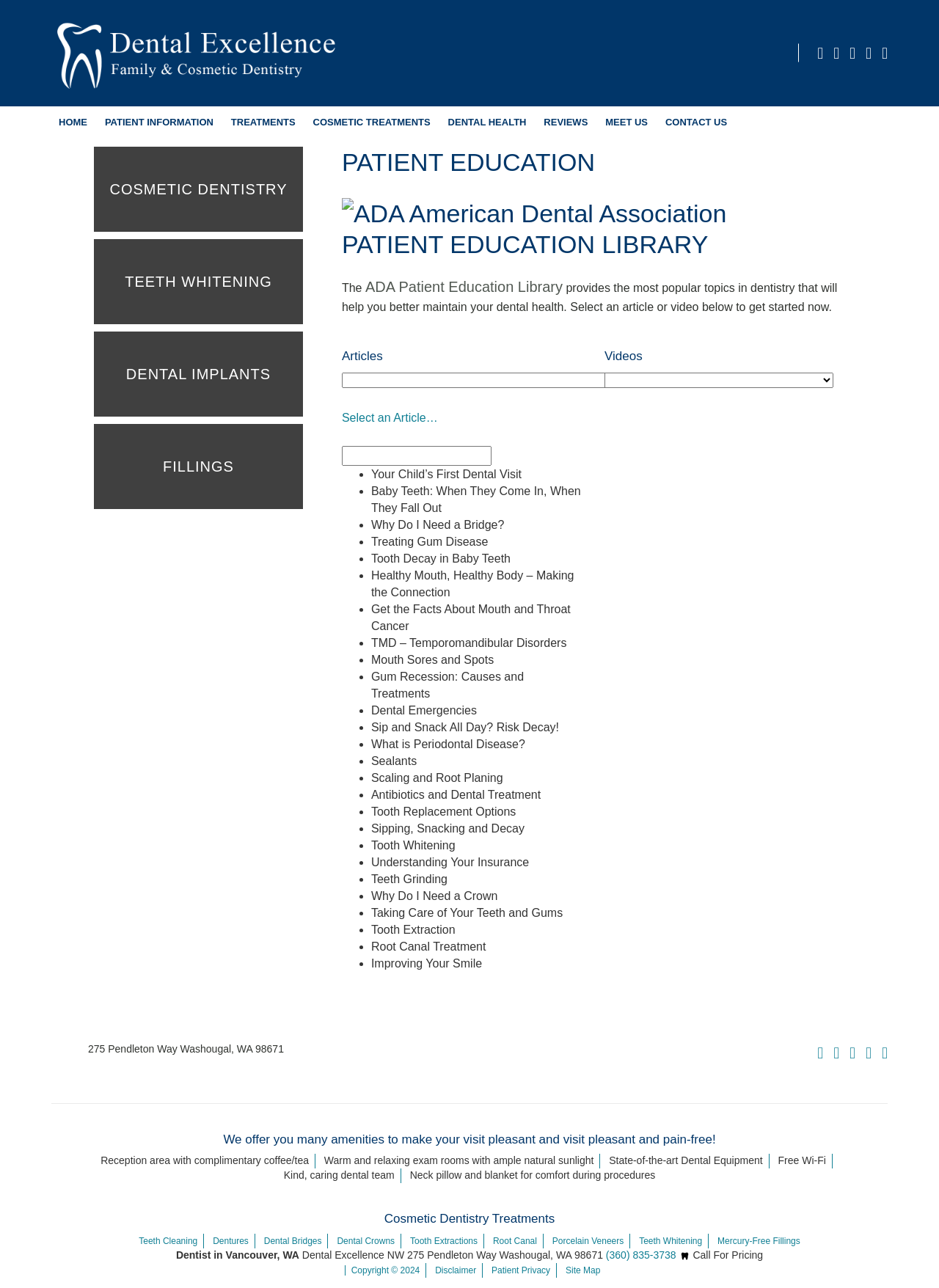What is the purpose of the combobox on the webpage?
Please respond to the question thoroughly and include all relevant details.

The combobox on the webpage allows users to select an article from a list of options, and once an option is selected, the page will dynamically add content immediately below this section without refreshing.